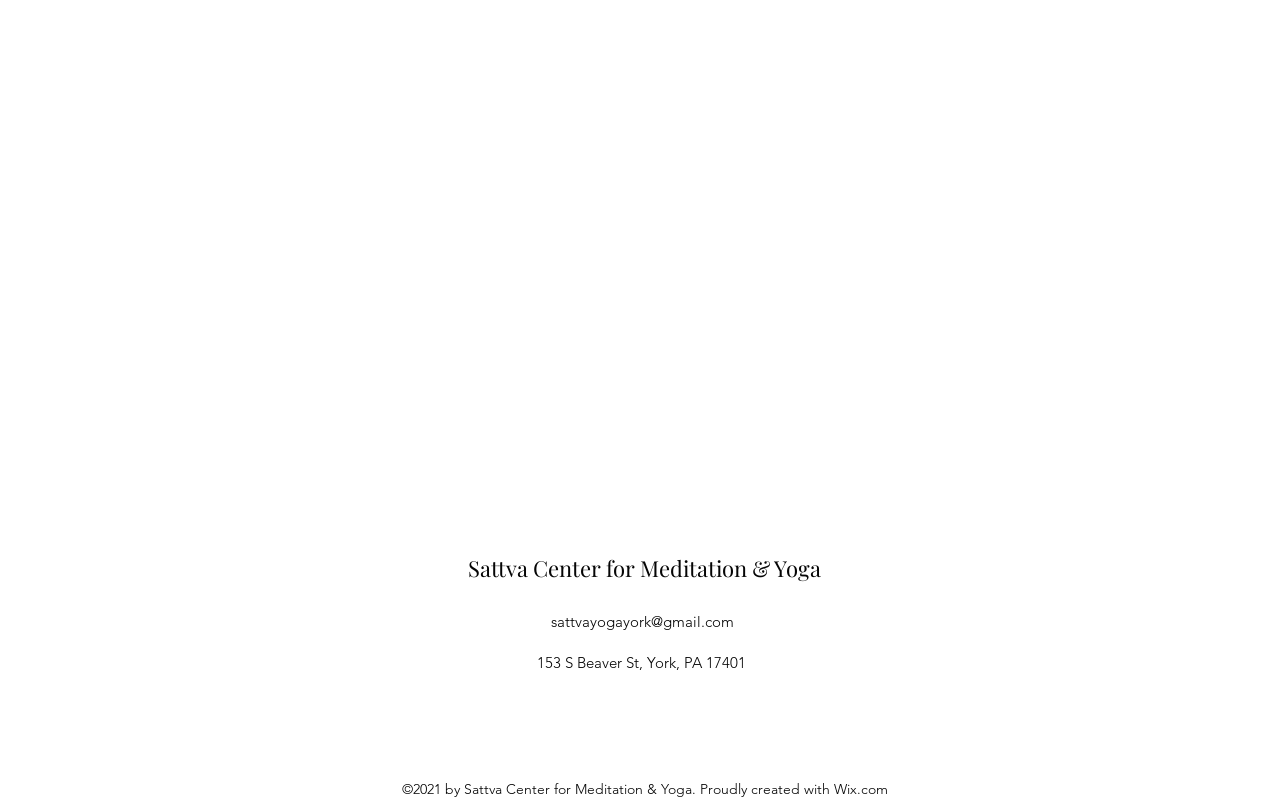What is the name of the website builder?
Please provide a single word or phrase based on the screenshot.

Wix.com